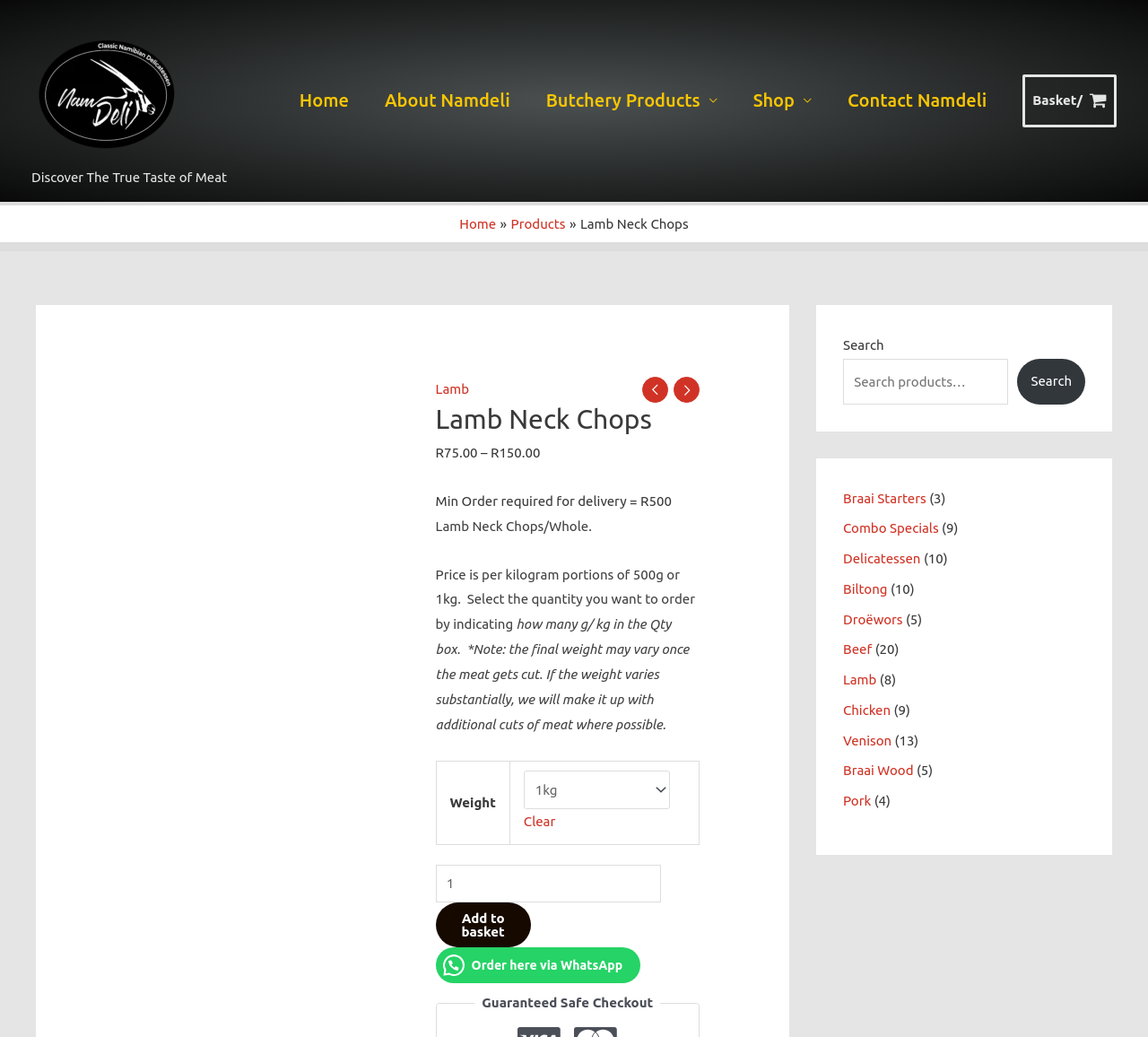Show me the bounding box coordinates of the clickable region to achieve the task as per the instruction: "View shopping cart".

[0.891, 0.072, 0.973, 0.122]